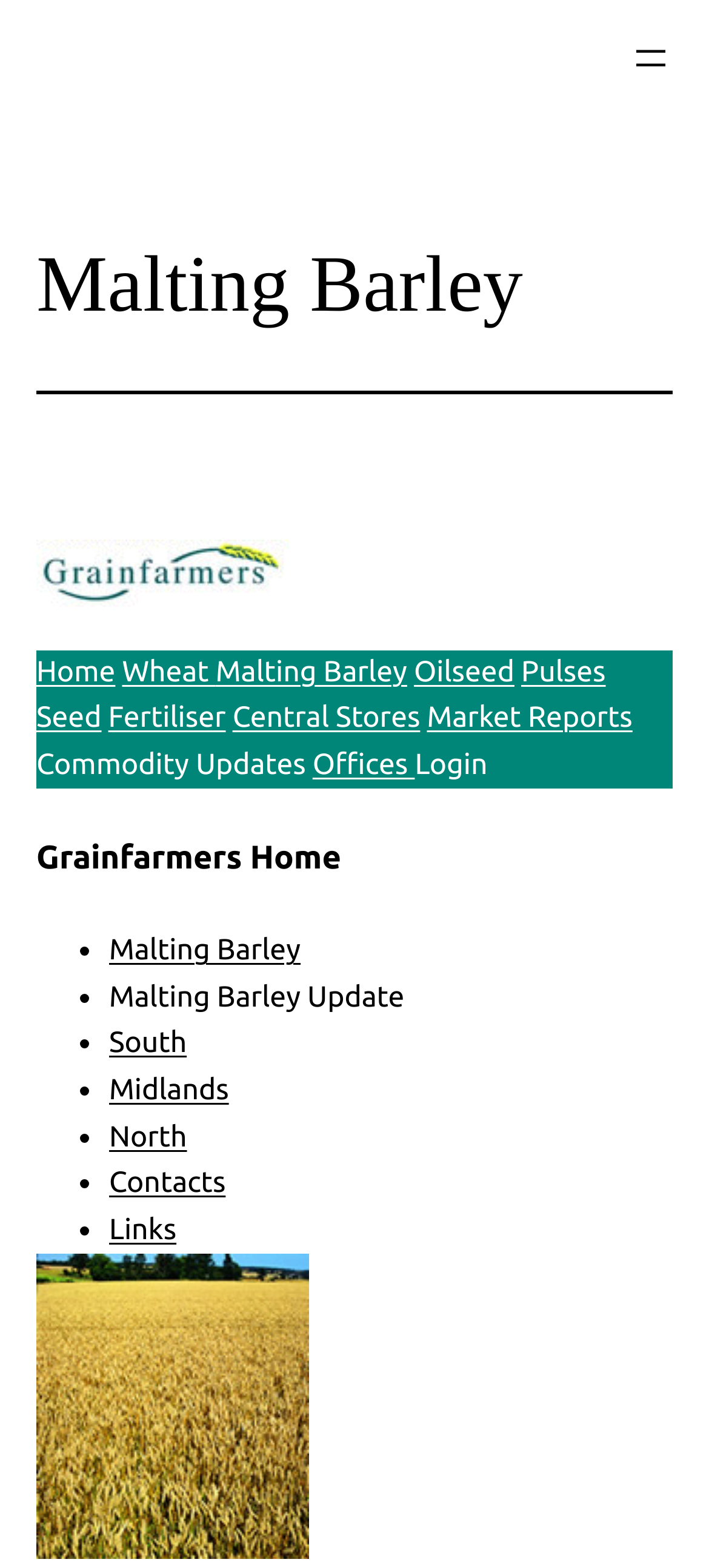How many regions are listed for Malting Barley?
Analyze the screenshot and provide a detailed answer to the question.

There are three regions listed for Malting Barley, which are South, Midlands, and North, and they can be found in the lower section of the webpage, below the list of commodities.